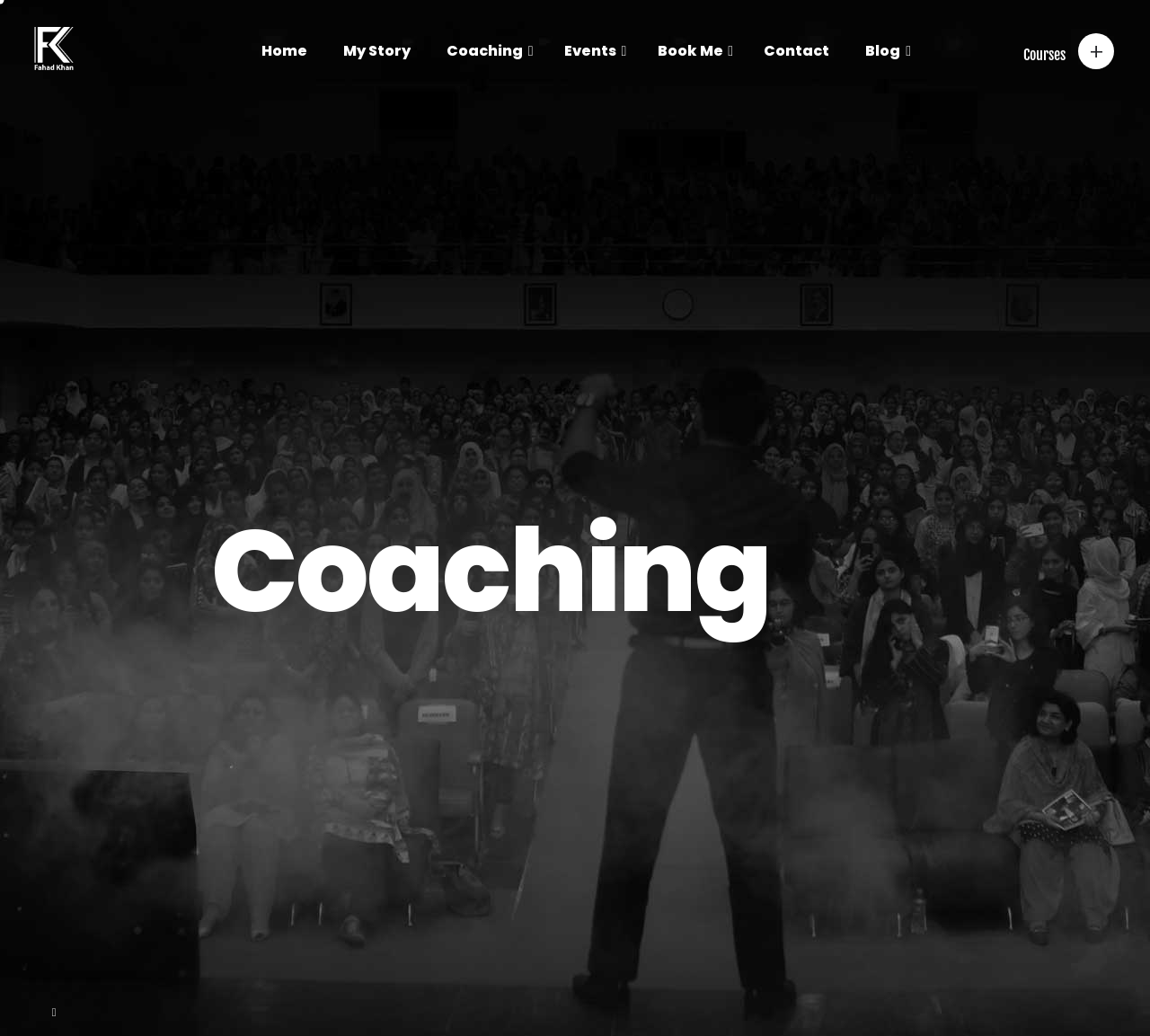Using the provided element description: "Get in touch", determine the bounding box coordinates of the corresponding UI element in the screenshot.

[0.066, 0.733, 0.151, 0.76]